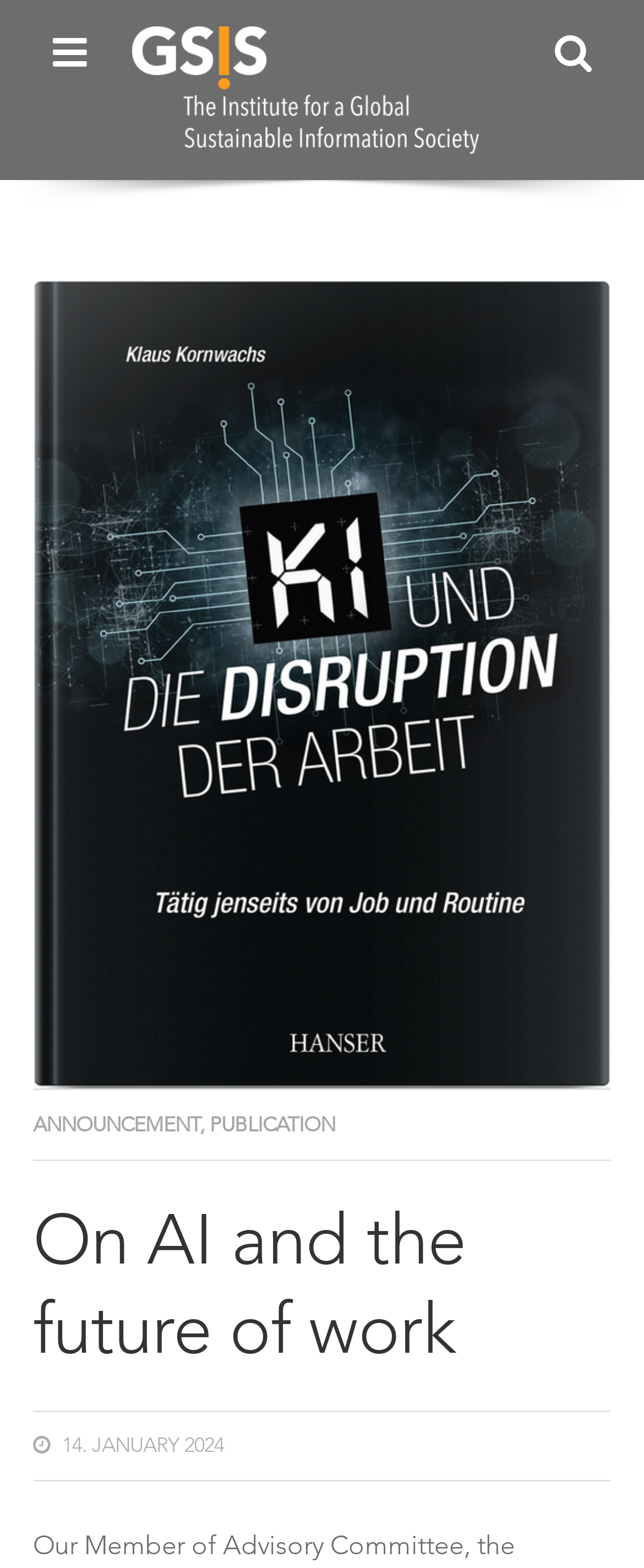Determine the bounding box for the UI element described here: "Menu".

[0.051, 0.0, 0.167, 0.067]